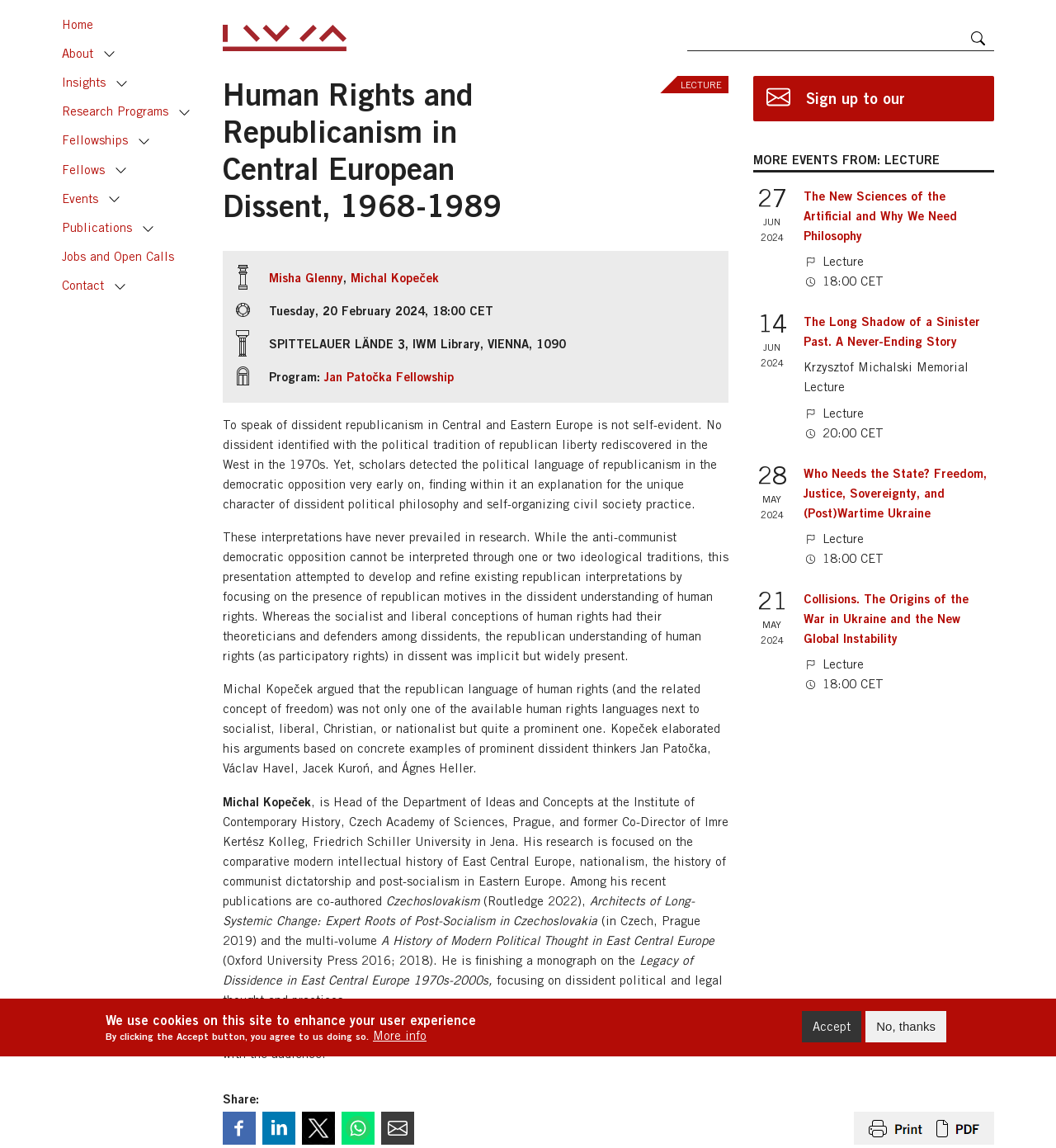Please identify the bounding box coordinates of the area that needs to be clicked to fulfill the following instruction: "Read more about the lecture 'Human Rights and Republicanism in Central European Dissent, 1968-1989'."

[0.211, 0.066, 0.522, 0.196]